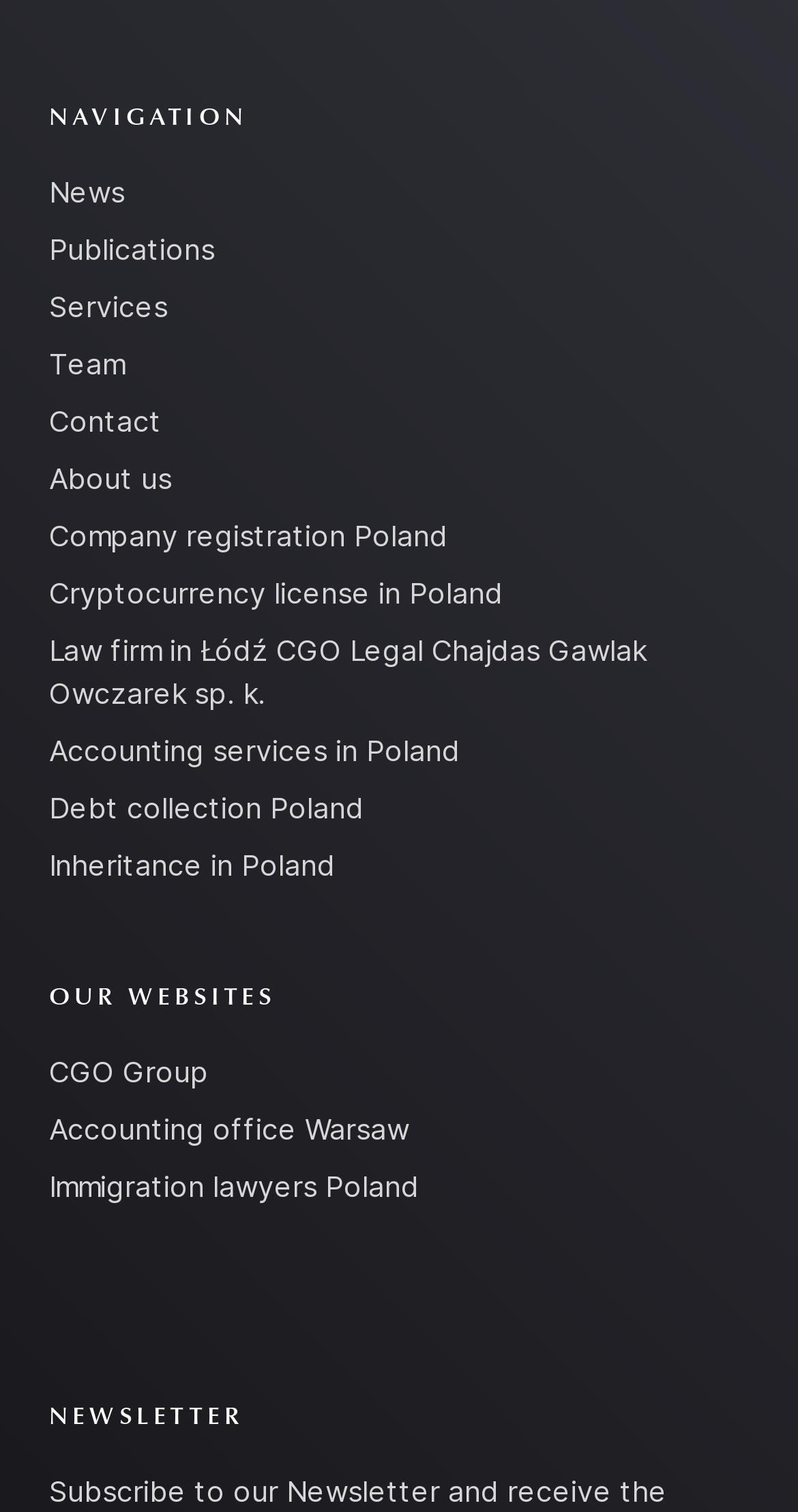Carefully observe the image and respond to the question with a detailed answer:
What is the purpose of the 'NEWSLETTER' section?

The purpose of the 'NEWSLETTER' section is likely for subscription because it is a common practice for websites to have a newsletter section for users to subscribe to receive updates or news, and the presence of this section on the webpage suggests a similar purpose.